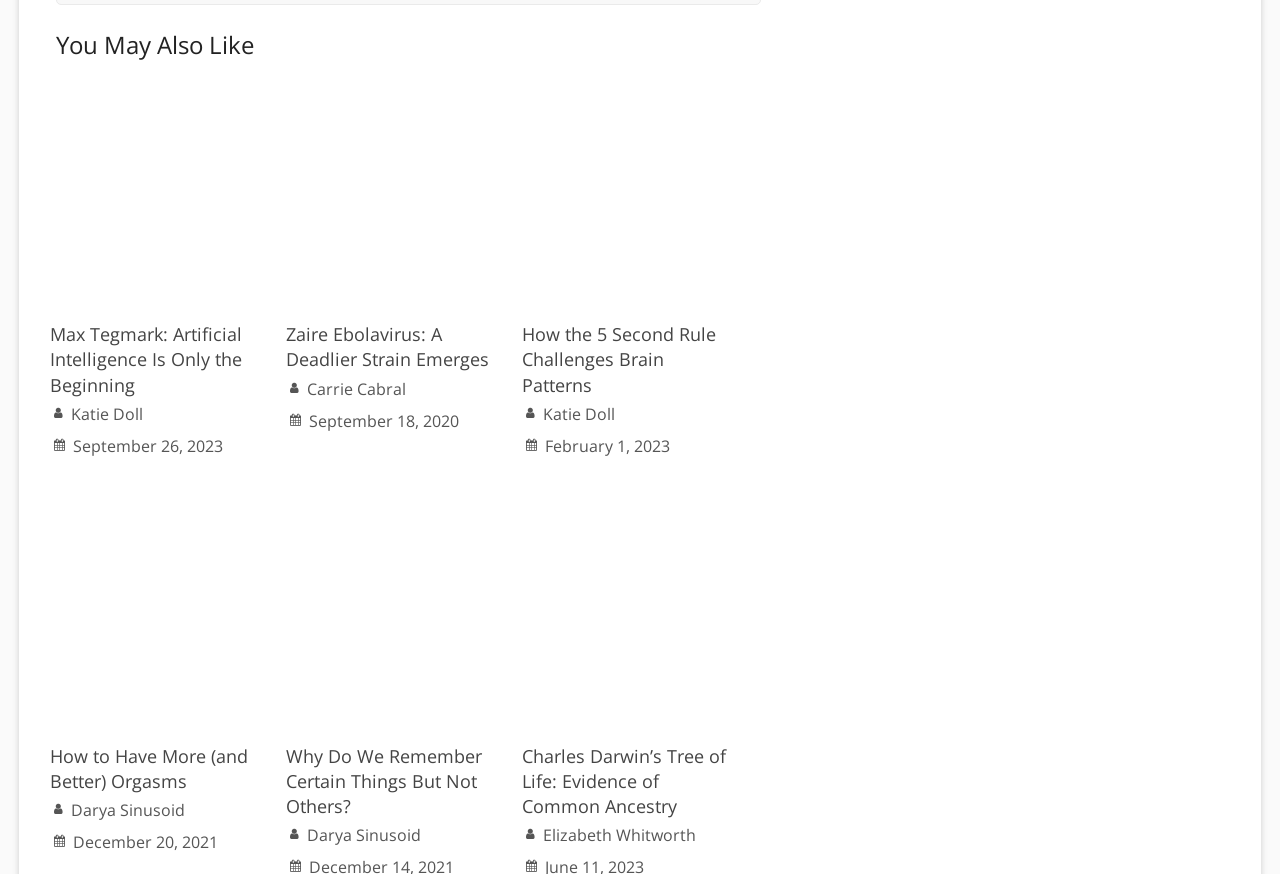Identify the bounding box coordinates for the region to click in order to carry out this instruction: "Explore the article 'Why Do We Remember Certain Things But Not Others?'". Provide the coordinates using four float numbers between 0 and 1, formatted as [left, top, right, bottom].

[0.223, 0.584, 0.391, 0.61]